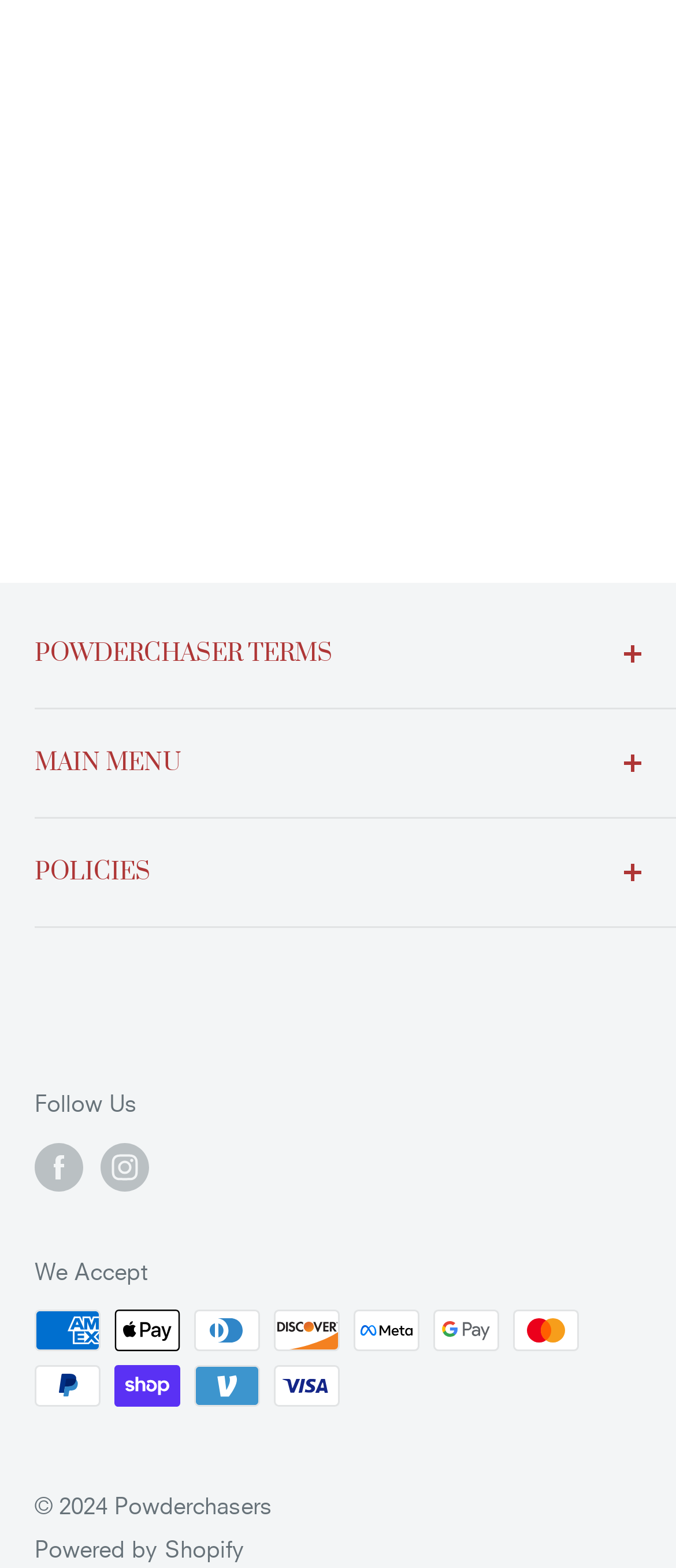Provide a one-word or short-phrase response to the question:
What is the name of the company that powers the website?

Shopify